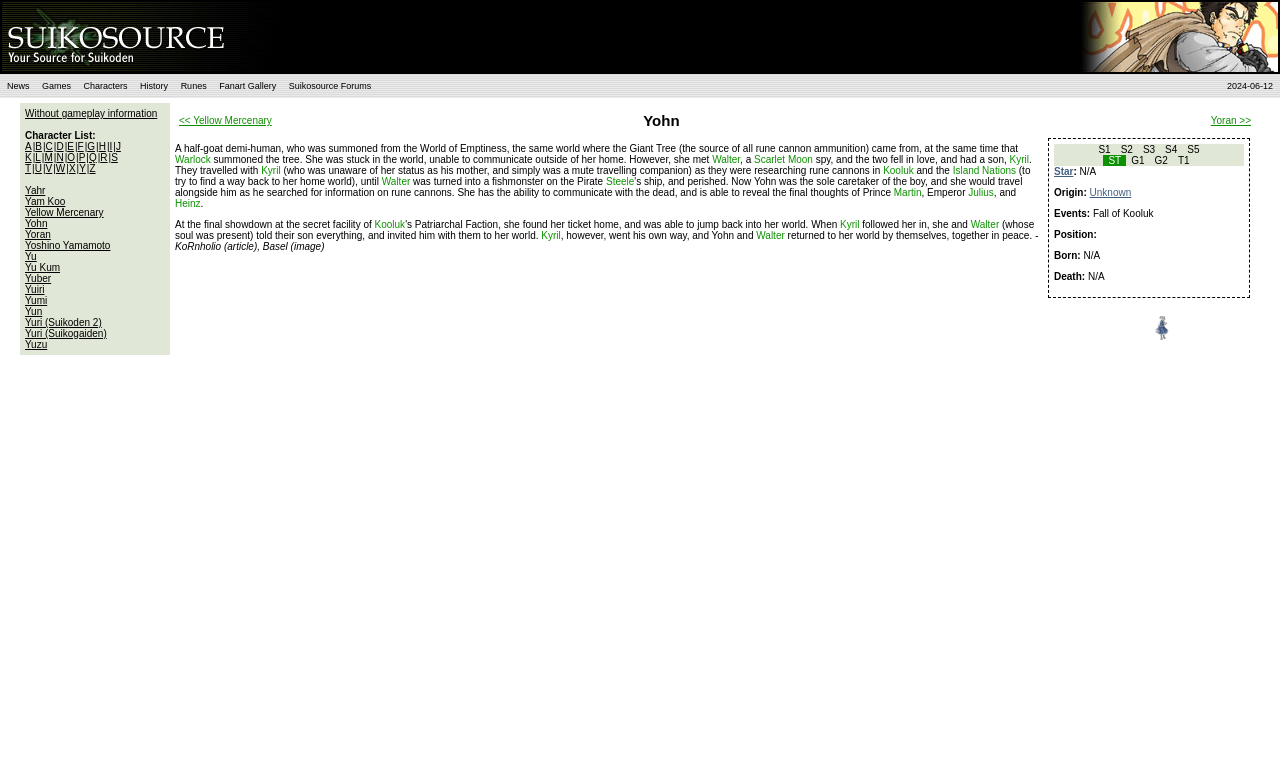Using the element description Yellow Mercenary, predict the bounding box coordinates for the UI element. Provide the coordinates in (top-left x, top-left y, bottom-right x, bottom-right y) format with values ranging from 0 to 1.

[0.02, 0.267, 0.081, 0.281]